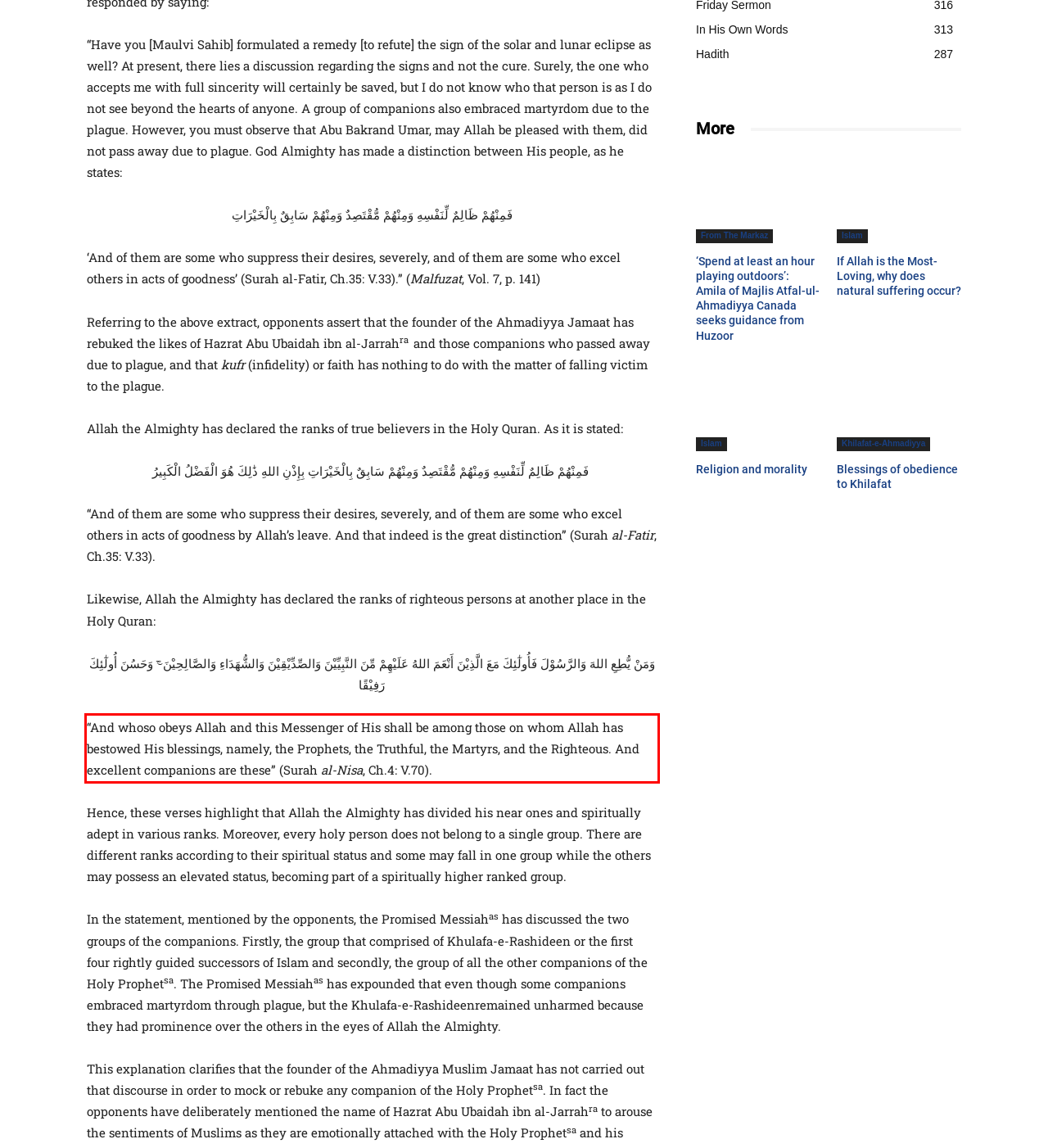Please use OCR to extract the text content from the red bounding box in the provided webpage screenshot.

“And whoso obeys Allah and this Messenger of His shall be among those on whom Allah has bestowed His blessings, namely, the Prophets, the Truthful, the Martyrs, and the Righteous. And excellent companions are these” (Surah al-Nisa, Ch.4: V.70).